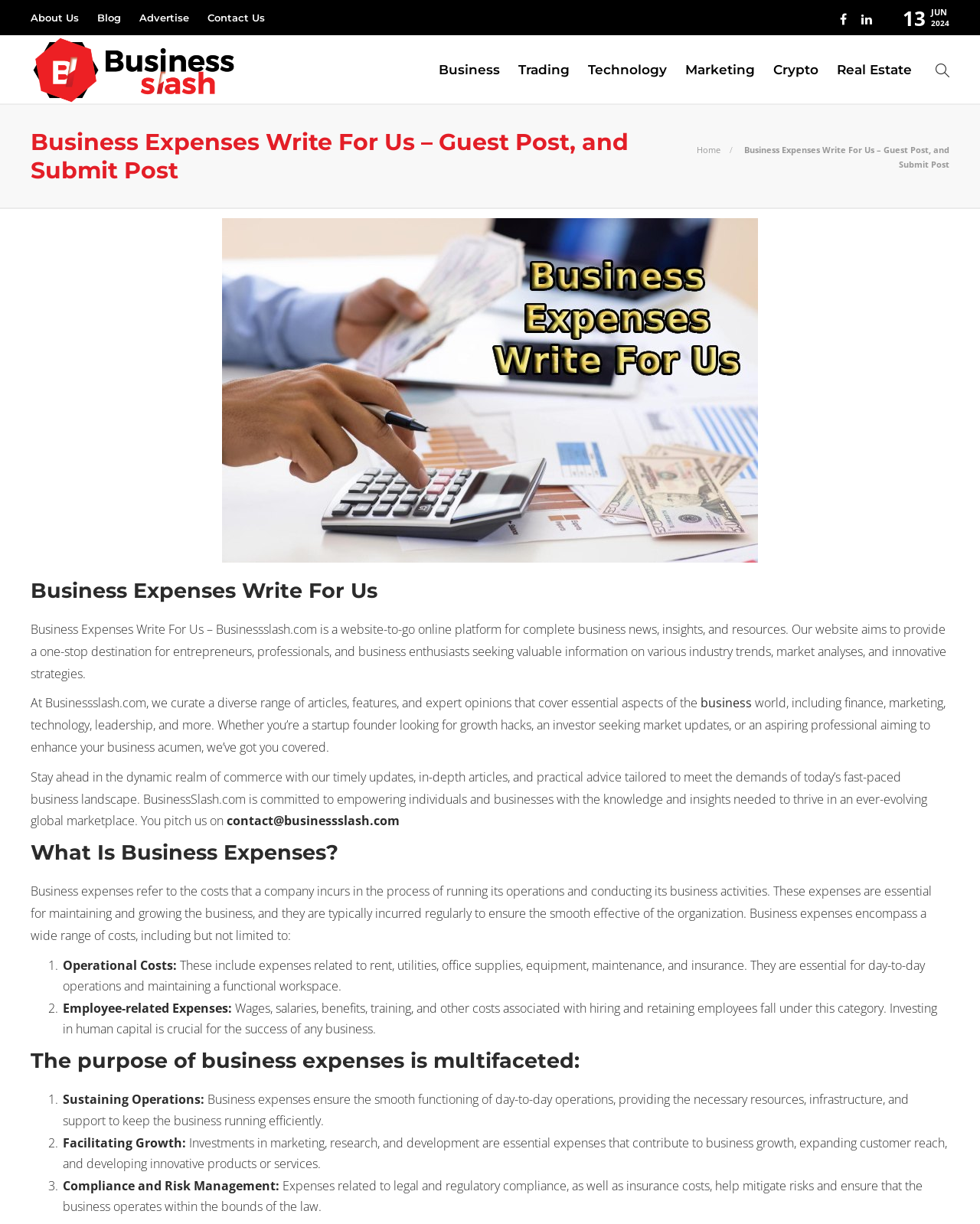How many types of business expenses are mentioned?
Please provide a comprehensive answer based on the visual information in the image.

Two types of business expenses are mentioned on the webpage: operational costs and employee-related expenses. Operational costs include expenses related to rent, utilities, office supplies, equipment, maintenance, and insurance, while employee-related expenses include wages, salaries, benefits, training, and other costs associated with hiring and retaining employees.